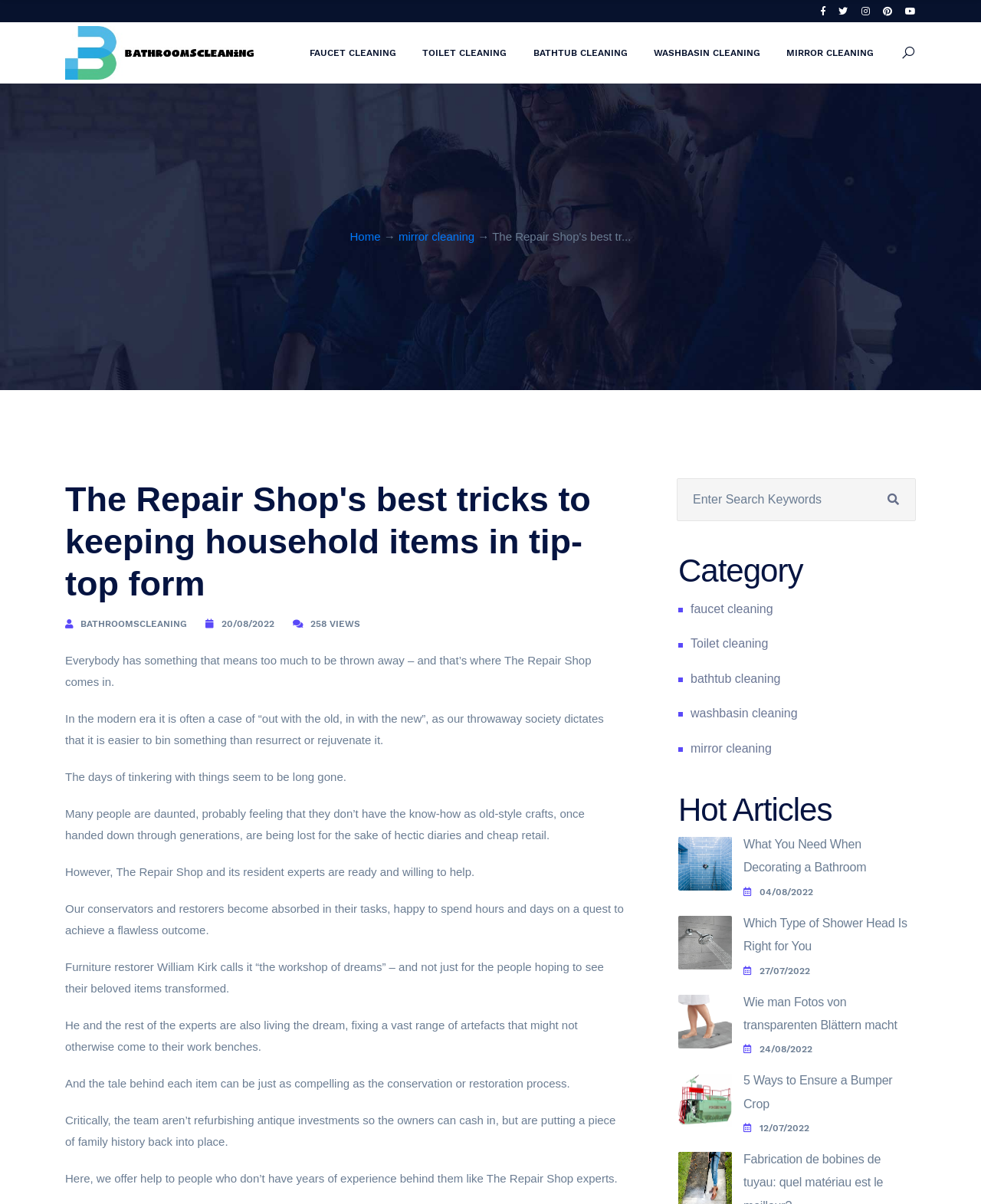What is the tone of the webpage?
Please give a detailed and thorough answer to the question, covering all relevant points.

The tone of the webpage is informative and helpful, with a focus on providing tips and advice on bathroom cleaning and restoration. The language used is friendly and encouraging, with a sense of expertise and authority.